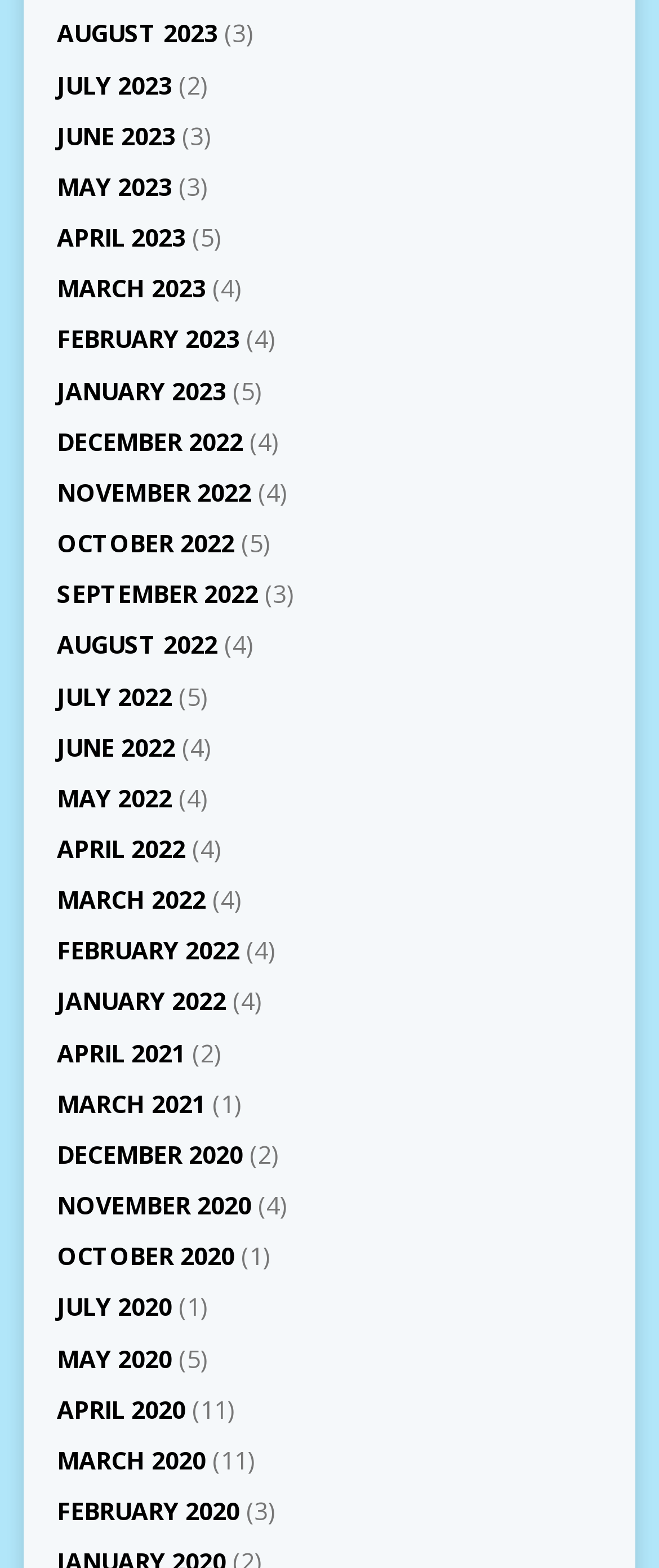What is the month with the most links?
Respond with a short answer, either a single word or a phrase, based on the image.

APRIL 2020